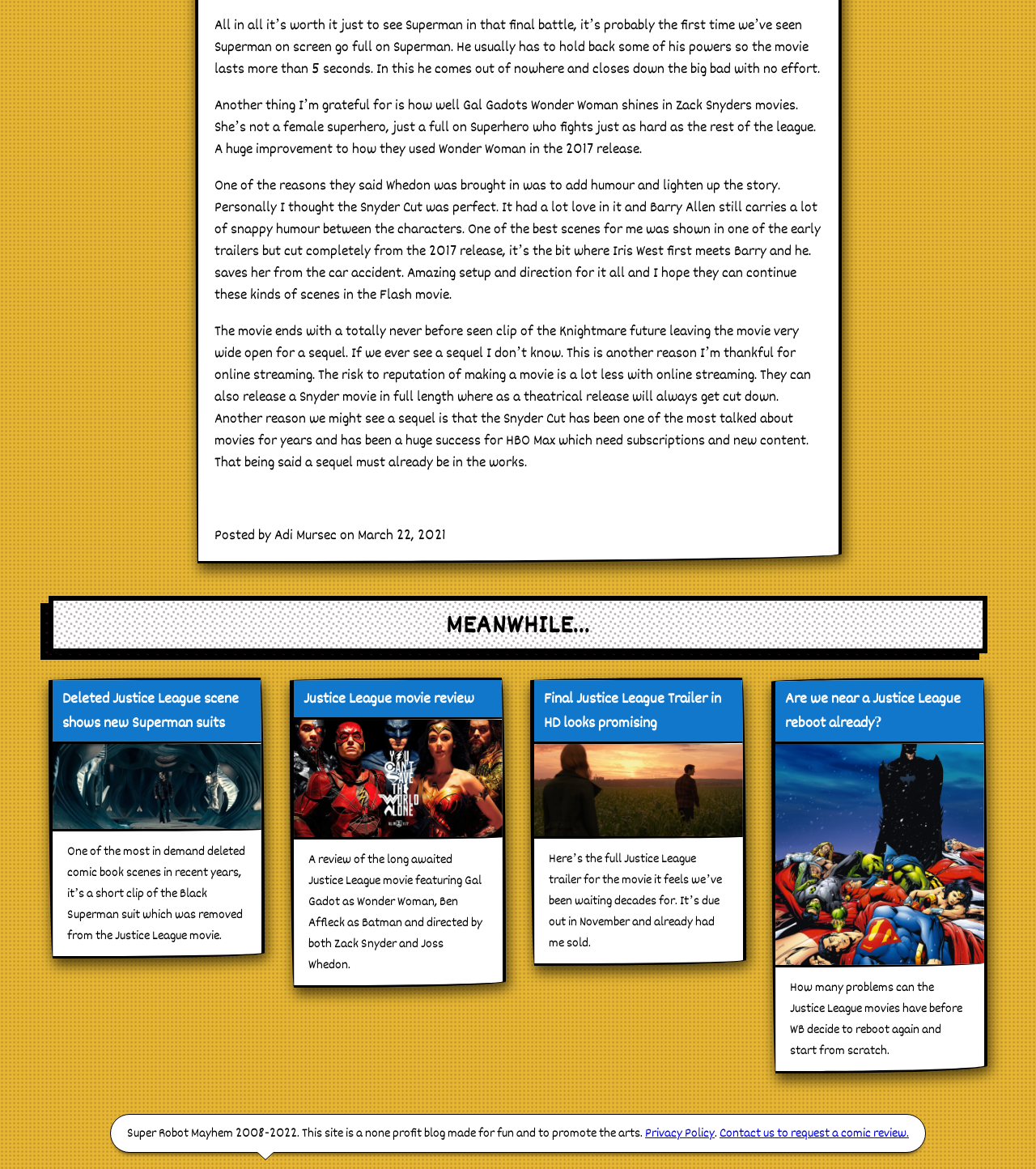What is the purpose of the website?
Provide a thorough and detailed answer to the question.

The website's footer mentions 'Super Robot Mayhem 2008-2022. This site is a none profit blog made for fun and to promote the arts.', indicating the website's purpose.